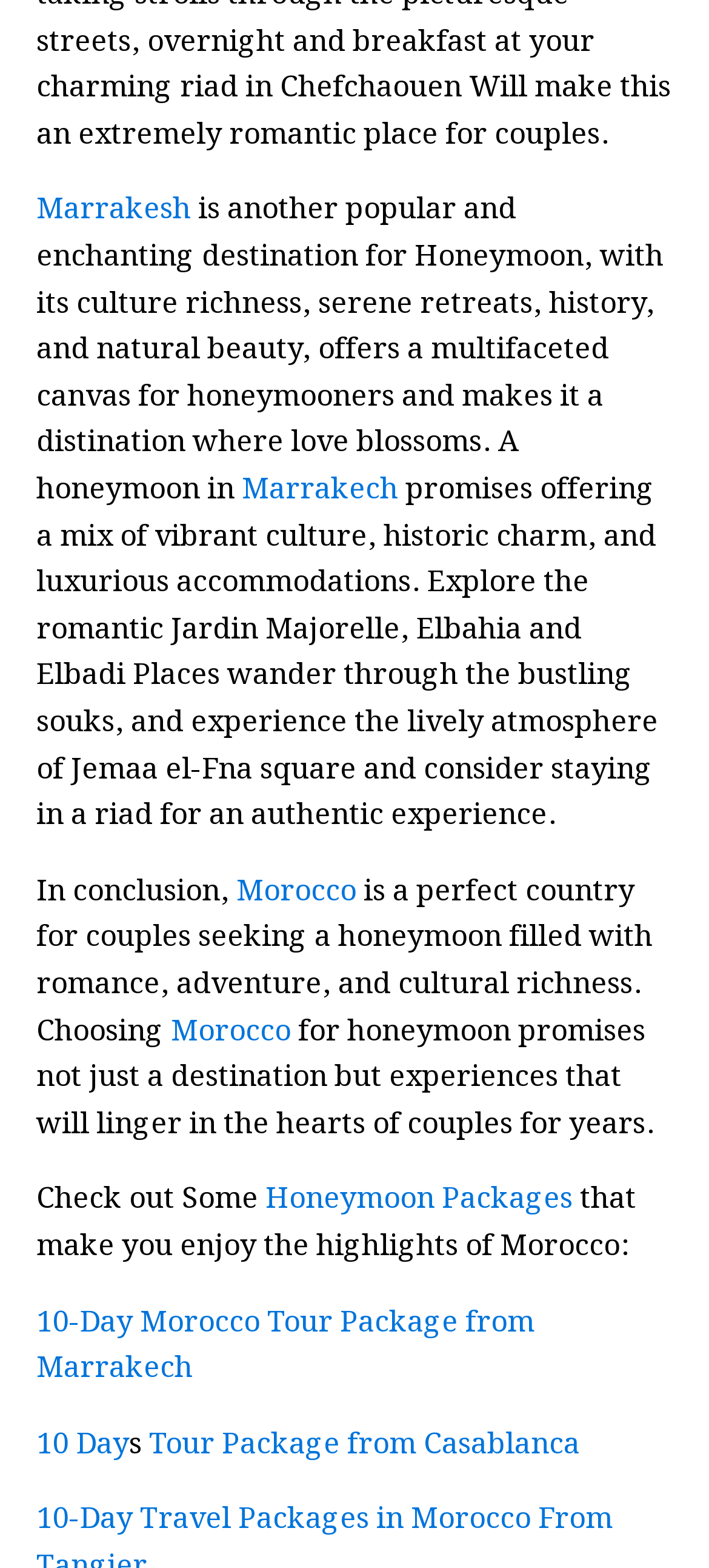Pinpoint the bounding box coordinates of the element that must be clicked to accomplish the following instruction: "Explore Marrakech". The coordinates should be in the format of four float numbers between 0 and 1, i.e., [left, top, right, bottom].

[0.341, 0.291, 0.572, 0.326]